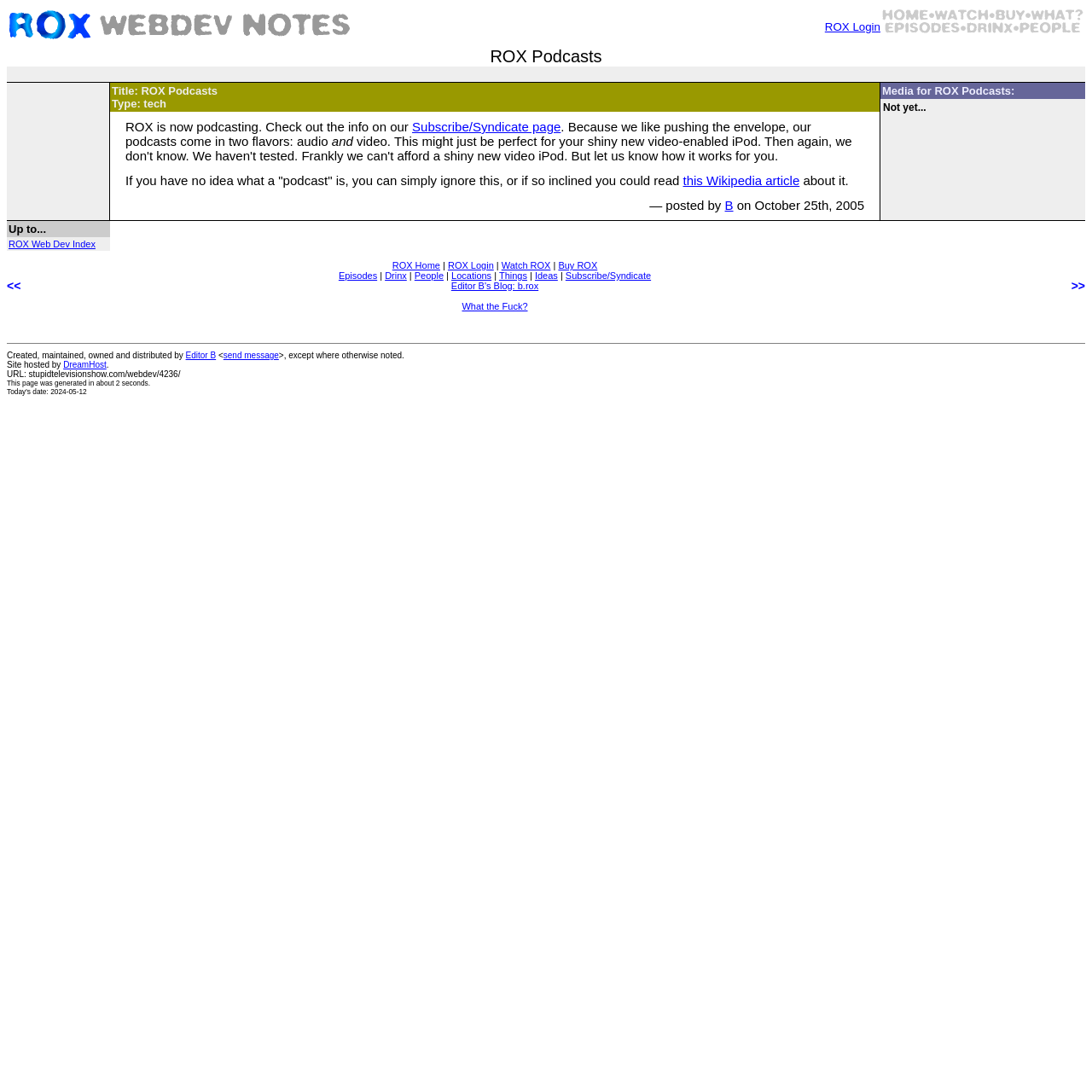Bounding box coordinates are to be given in the format (top-left x, top-left y, bottom-right x, bottom-right y). All values must be floating point numbers between 0 and 1. Provide the bounding box coordinate for the UI element described as: What the Fuck?

[0.423, 0.276, 0.483, 0.285]